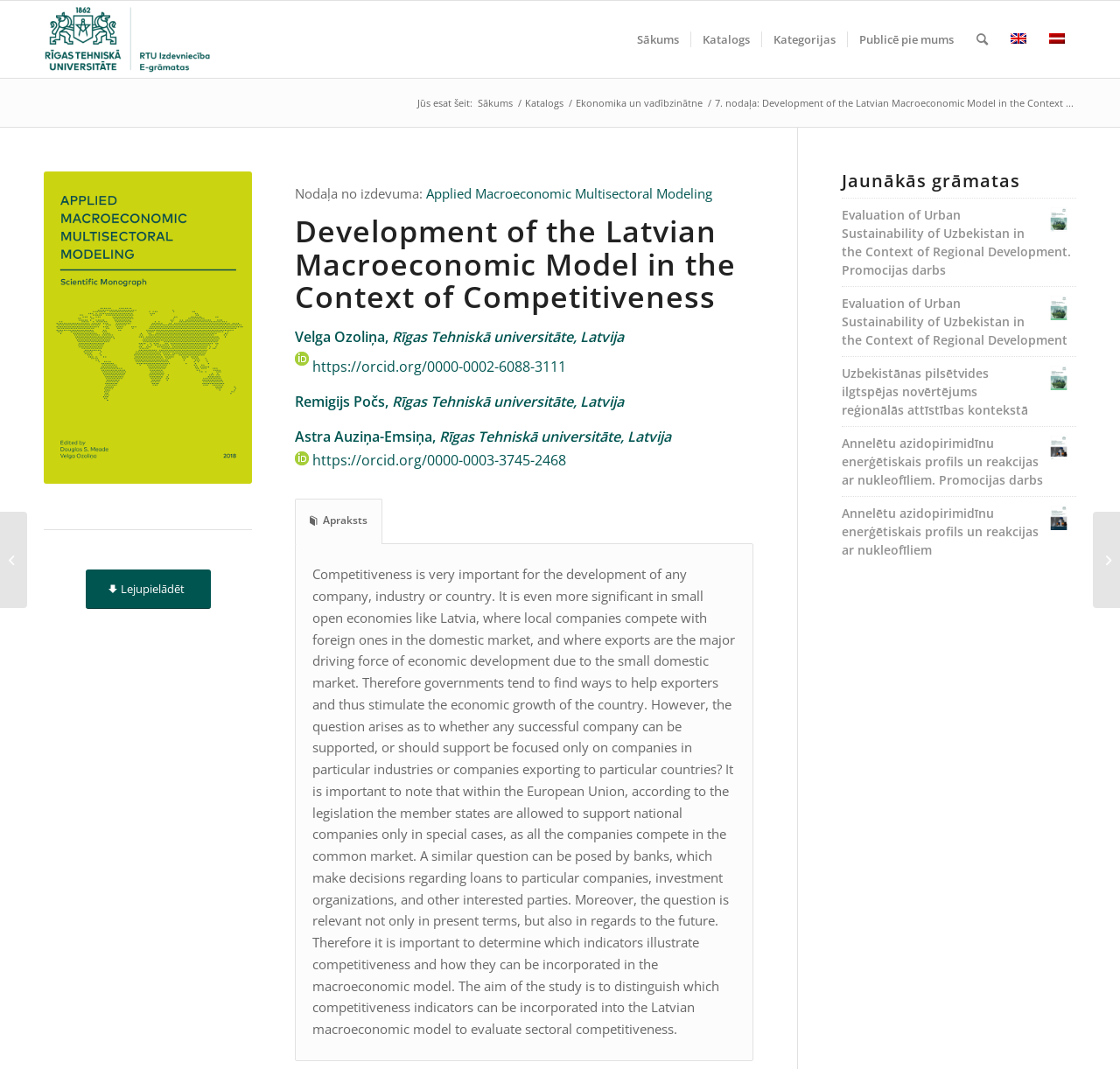Please specify the bounding box coordinates of the element that should be clicked to execute the given instruction: 'Click on the 'Sākums' link'. Ensure the coordinates are four float numbers between 0 and 1, expressed as [left, top, right, bottom].

[0.559, 0.001, 0.616, 0.073]